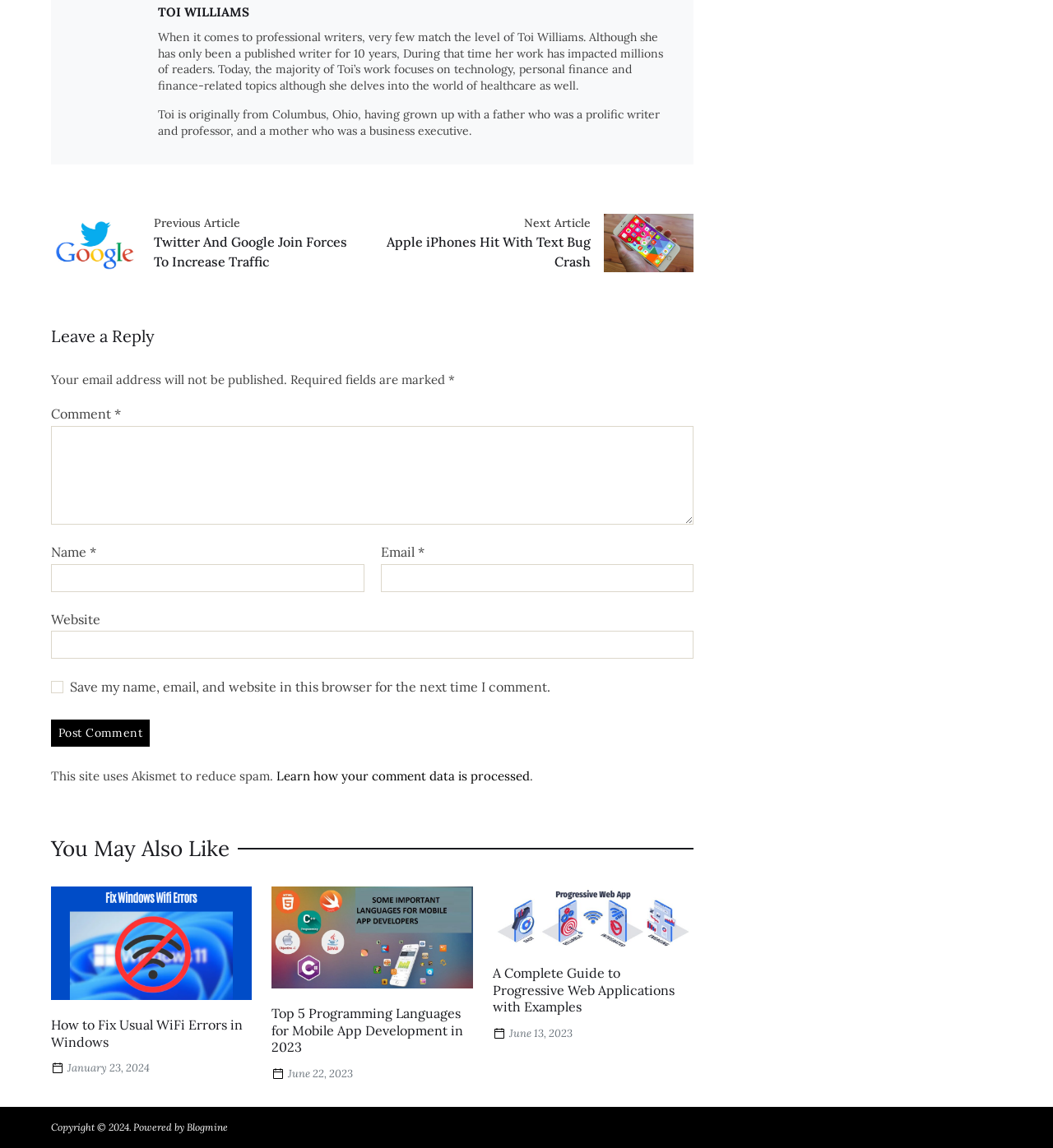Determine the bounding box coordinates of the clickable element to achieve the following action: 'Click on the 'Learn how your comment data is processed' link'. Provide the coordinates as four float values between 0 and 1, formatted as [left, top, right, bottom].

[0.262, 0.669, 0.503, 0.683]